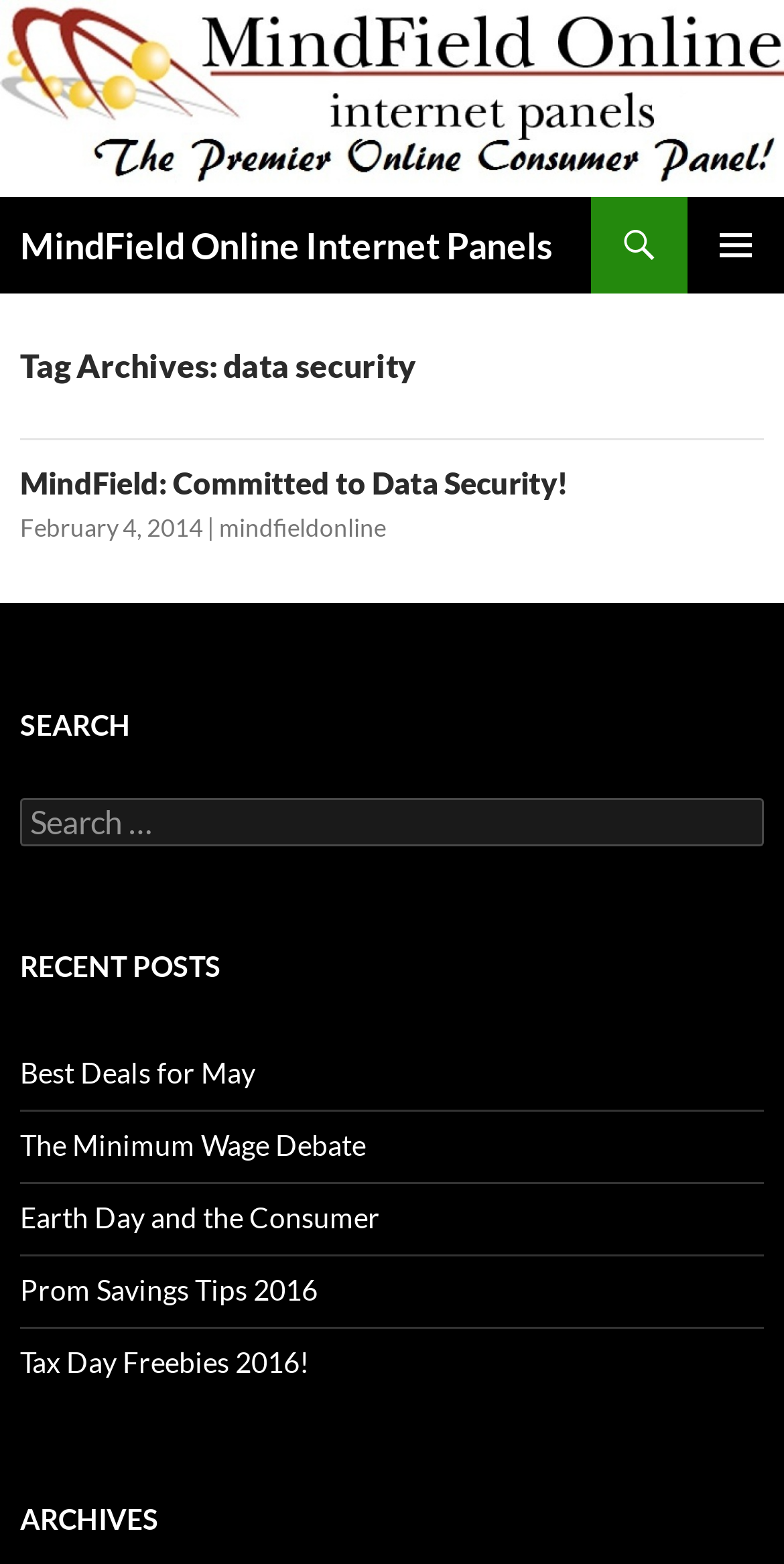What is the topic of the archived post?
Give a single word or phrase answer based on the content of the image.

data security